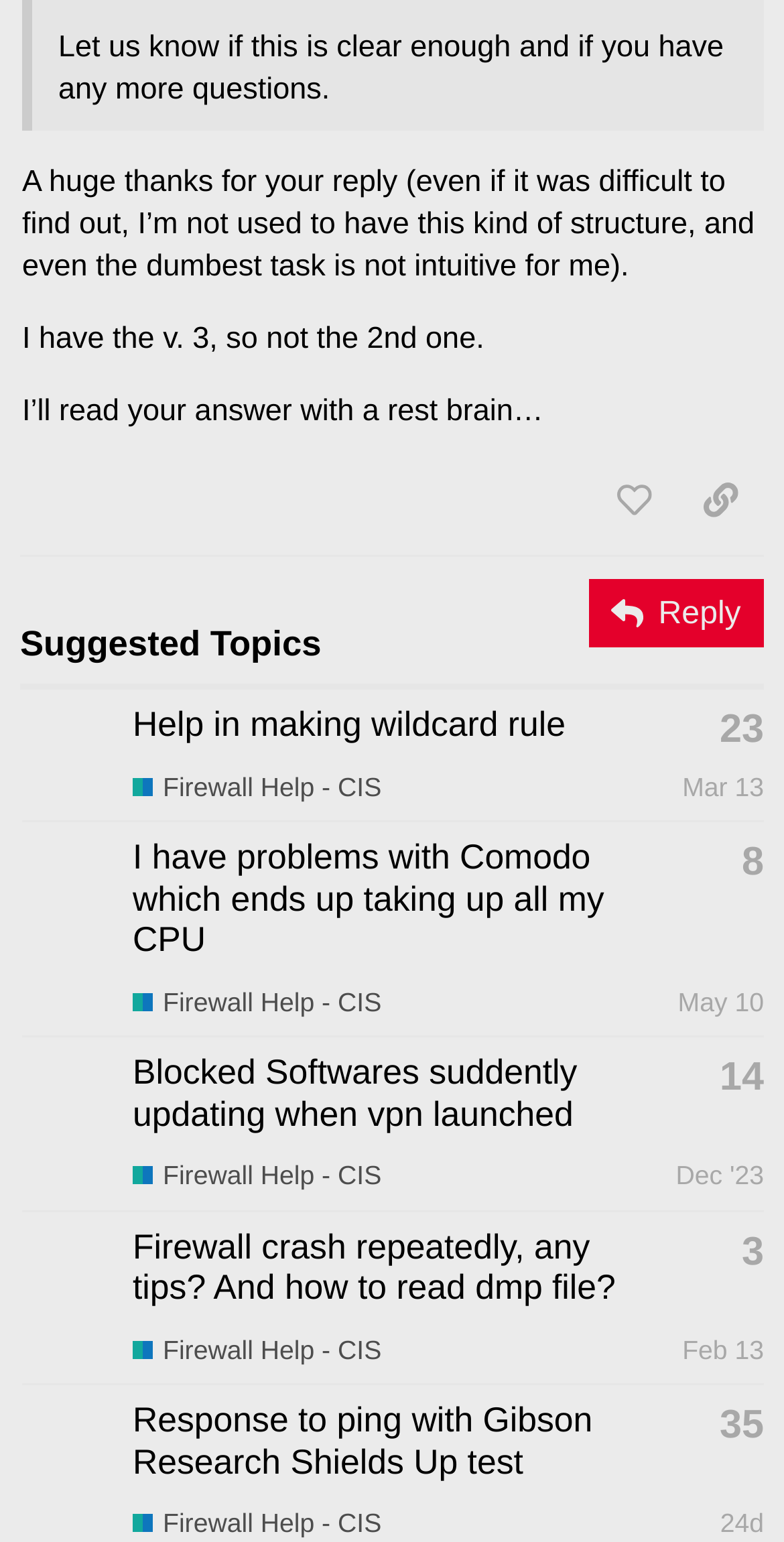What is the username of the person who started the topic 'Firewall crash repeatedly, any tips? And how to read dmp file?'?
Using the image, provide a concise answer in one word or a short phrase.

reptilefive